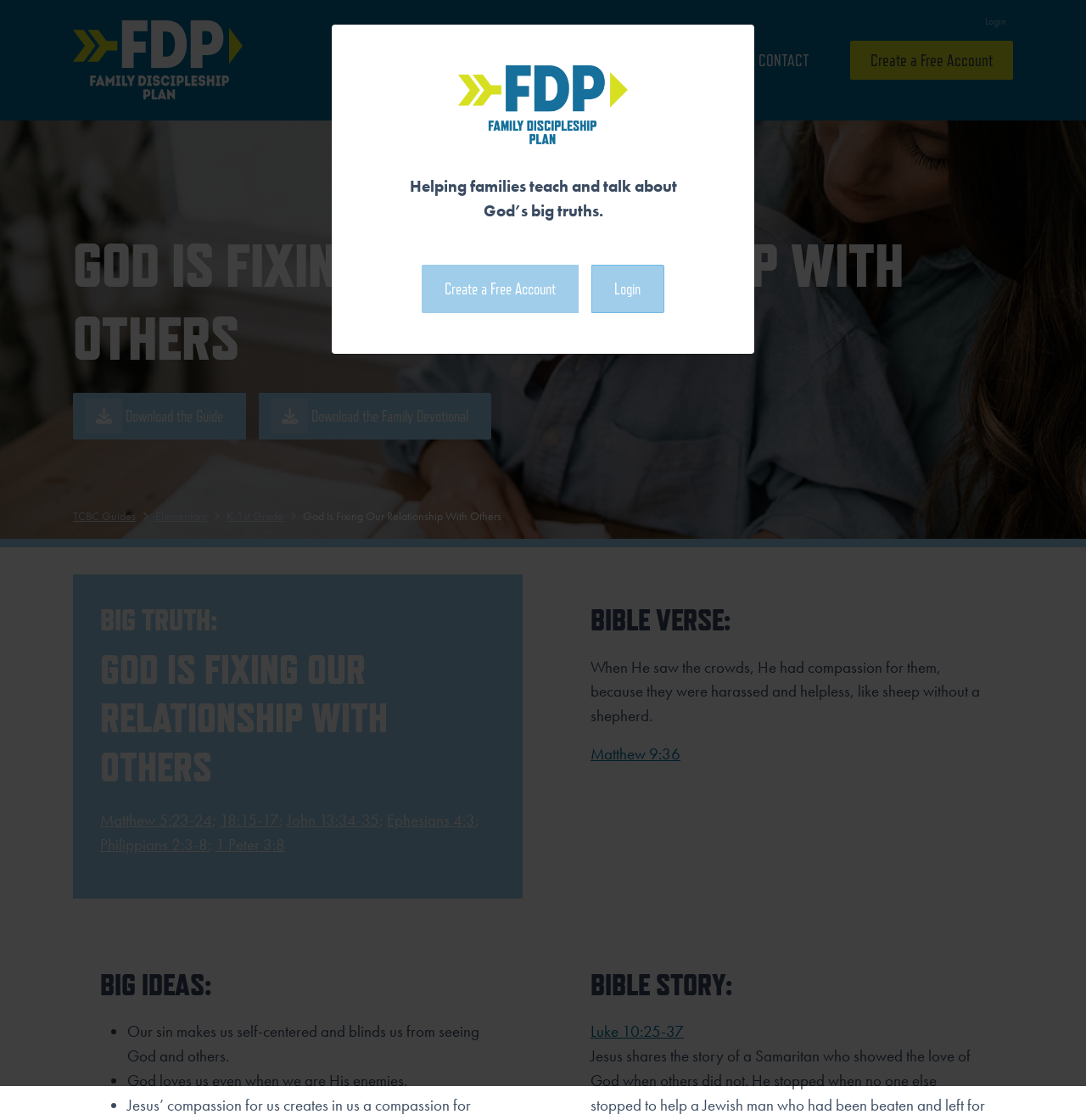Indicate the bounding box coordinates of the element that needs to be clicked to satisfy the following instruction: "Read the Bible verse from Matthew 9:36". The coordinates should be four float numbers between 0 and 1, i.e., [left, top, right, bottom].

[0.544, 0.664, 0.627, 0.683]